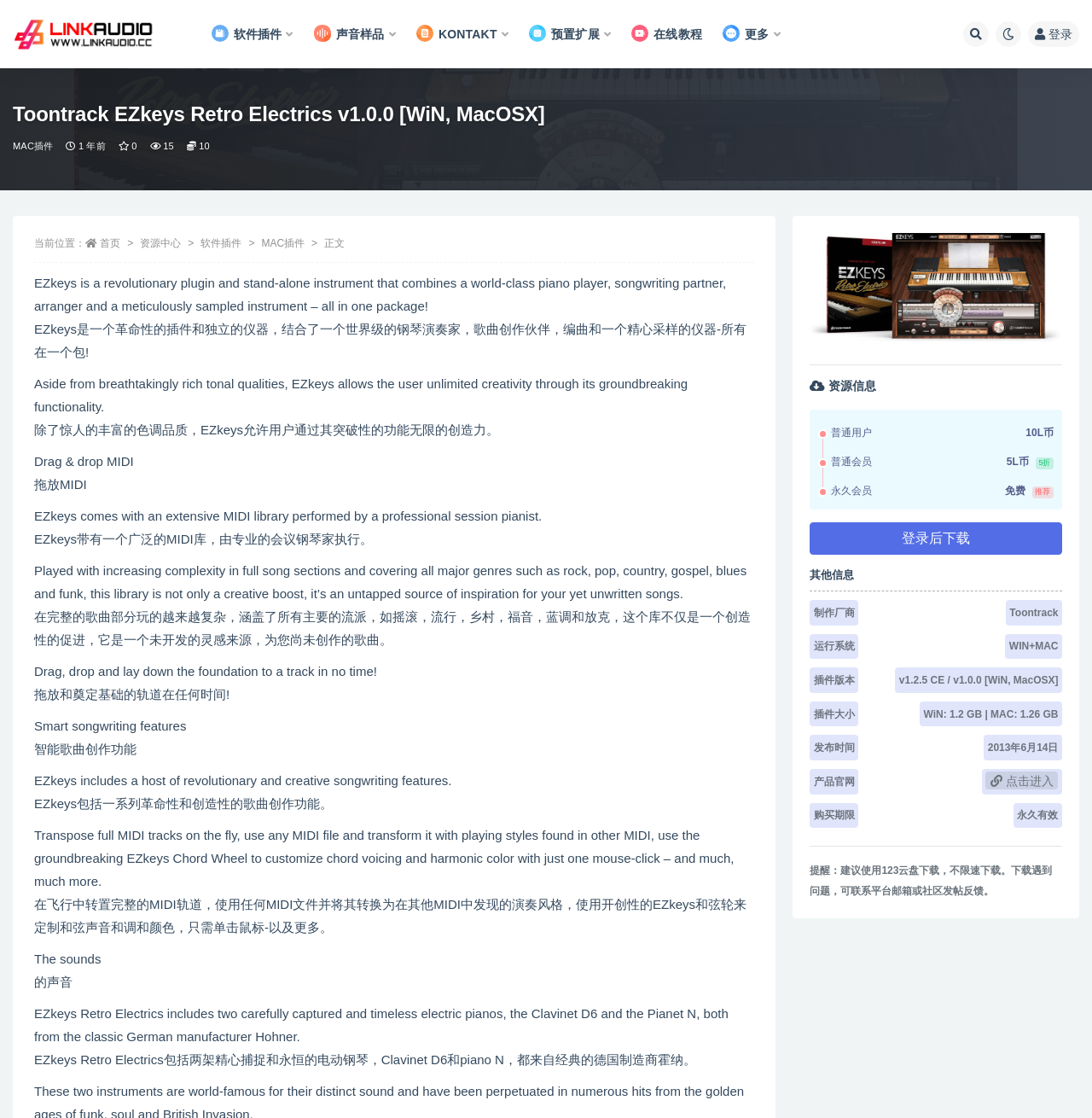Specify the bounding box coordinates of the element's region that should be clicked to achieve the following instruction: "Download the plugin". The bounding box coordinates consist of four float numbers between 0 and 1, in the format [left, top, right, bottom].

[0.742, 0.467, 0.973, 0.496]